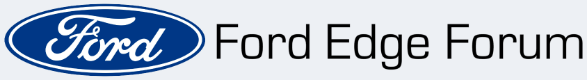Give a comprehensive caption for the image.

The image features the logo of the Ford Edge Forum, prominently displaying the Ford brand emblem alongside the forum's name in a sleek, modern font. The logo is set against a light gray background, emphasizing the blue and white colors of the Ford branding. This forum serves as a dedicated online community for Ford Edge enthusiasts, allowing users to connect, share information, and discuss various topics related to the Ford Edge vehicle. The design reflects a contemporary approach, appealing to a wide audience of car aficionados and prospective buyers alike.